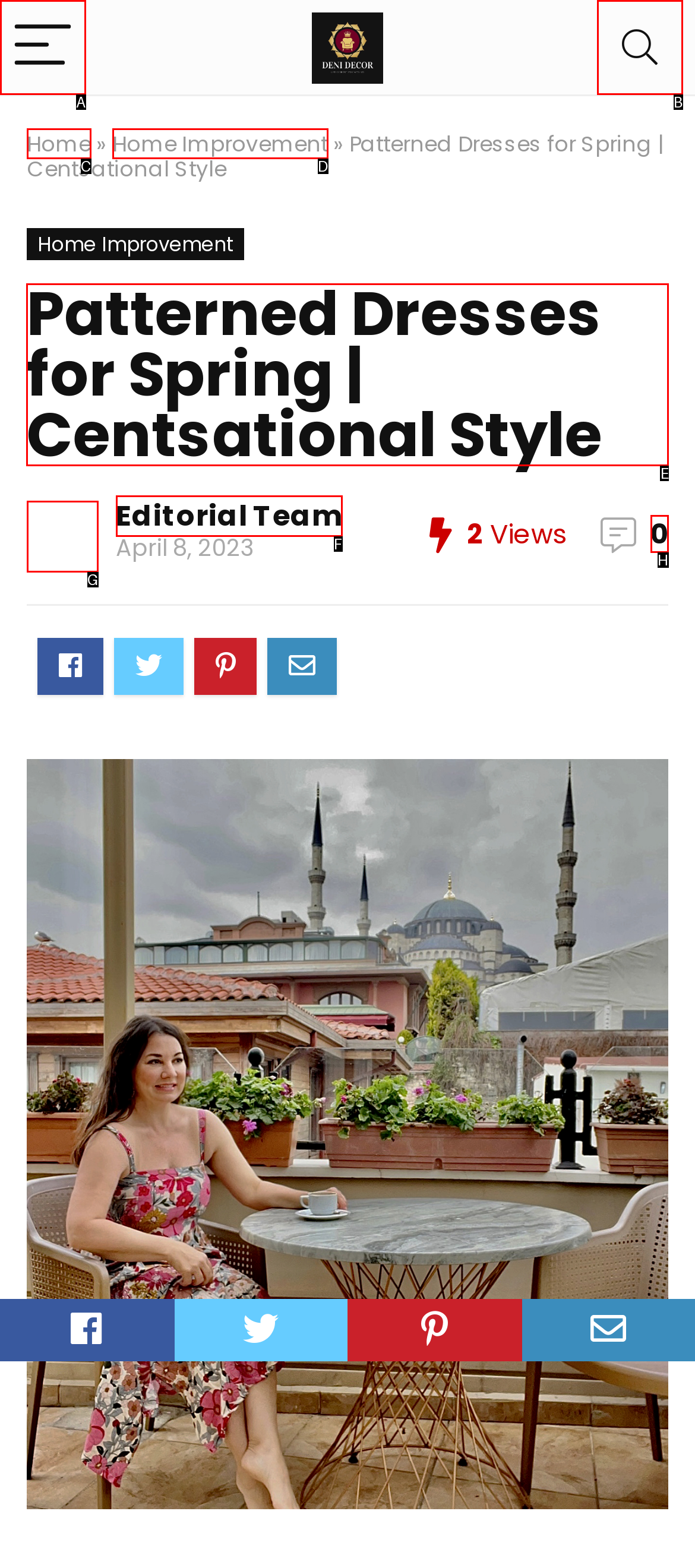Determine the HTML element to be clicked to complete the task: Read the article about patterned dresses for spring. Answer by giving the letter of the selected option.

E